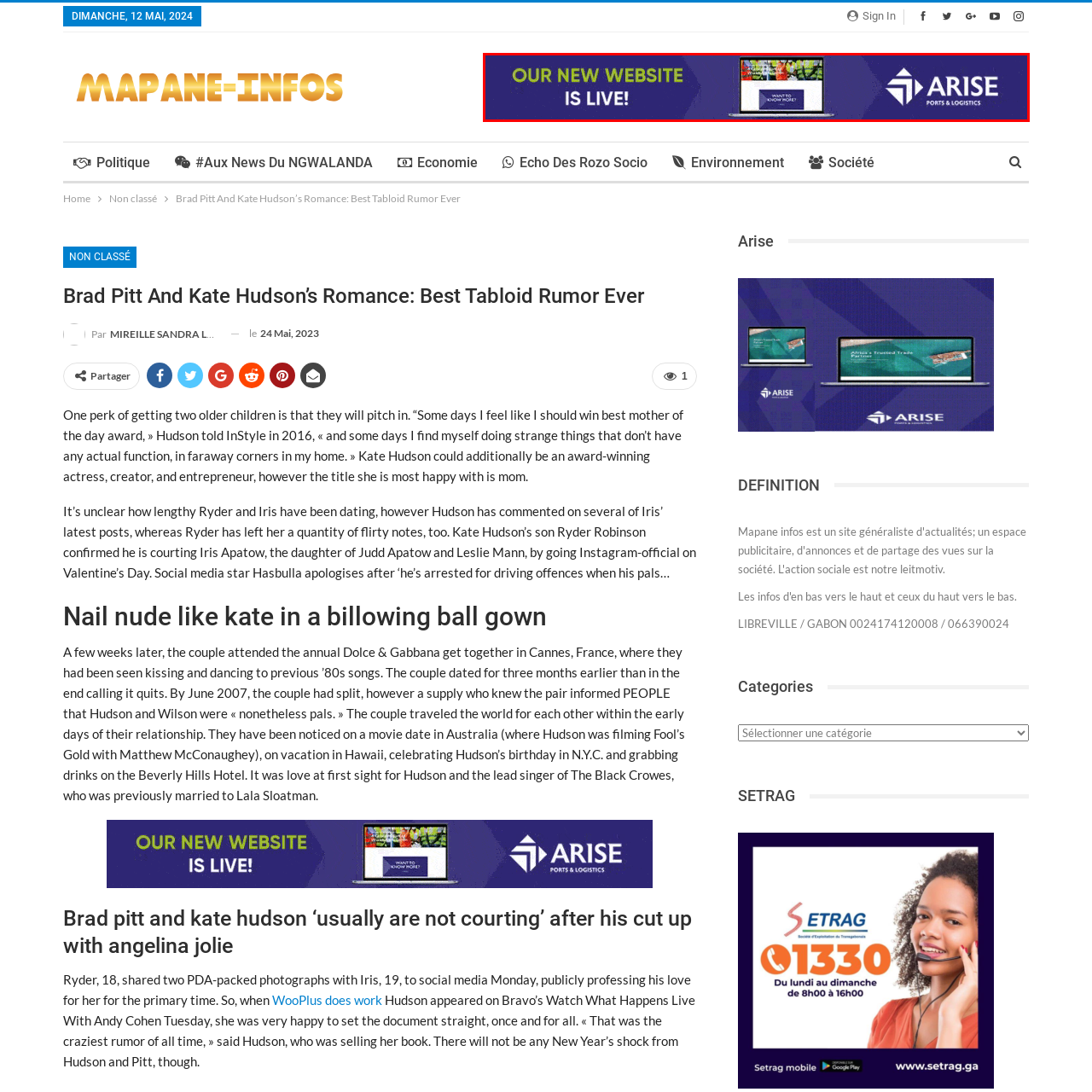Concentrate on the image bordered by the red line and give a one-word or short phrase answer to the following question:
What is the color of the font used for the text?

Bright green